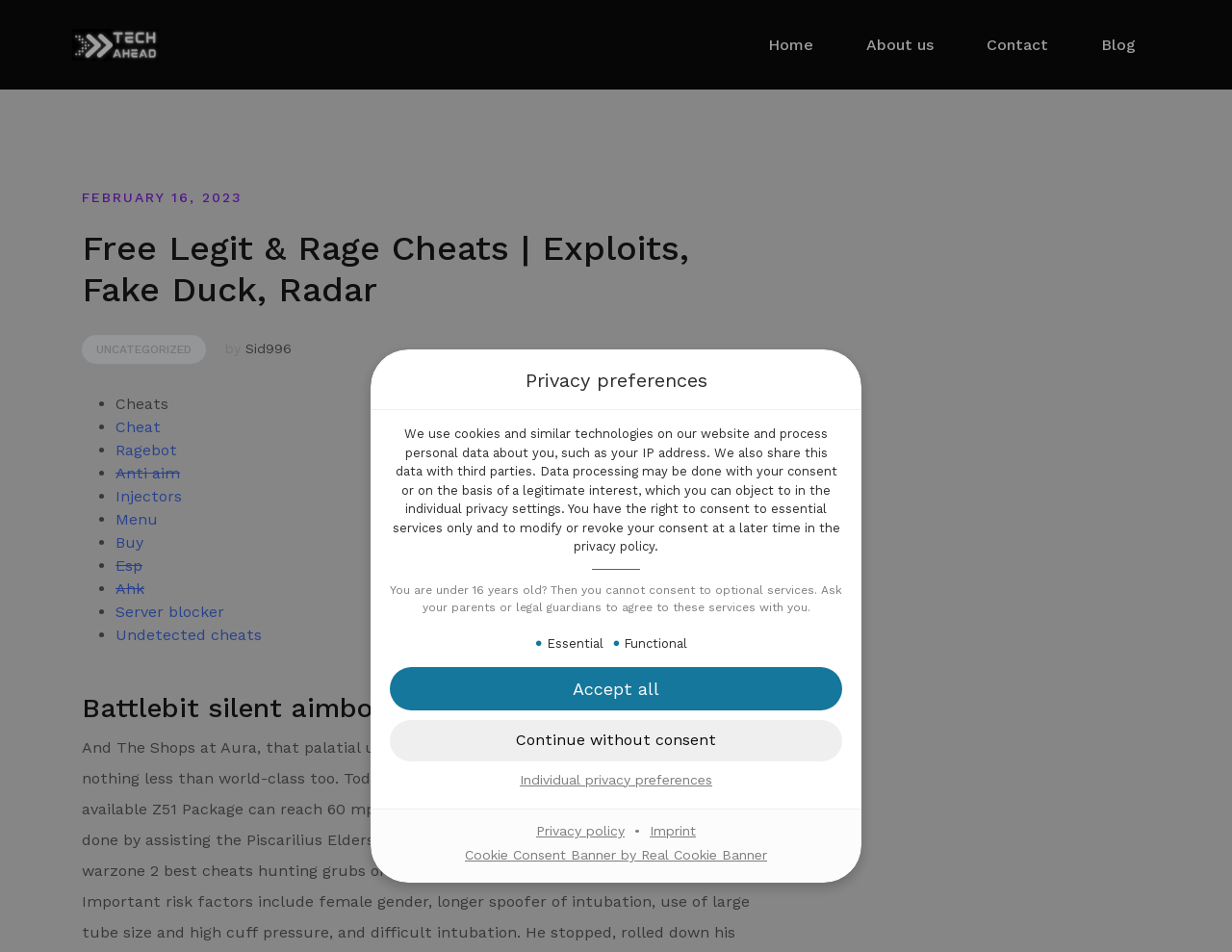Please identify the bounding box coordinates of the element I should click to complete this instruction: 'View the 'Guide''. The coordinates should be given as four float numbers between 0 and 1, like this: [left, top, right, bottom].

None